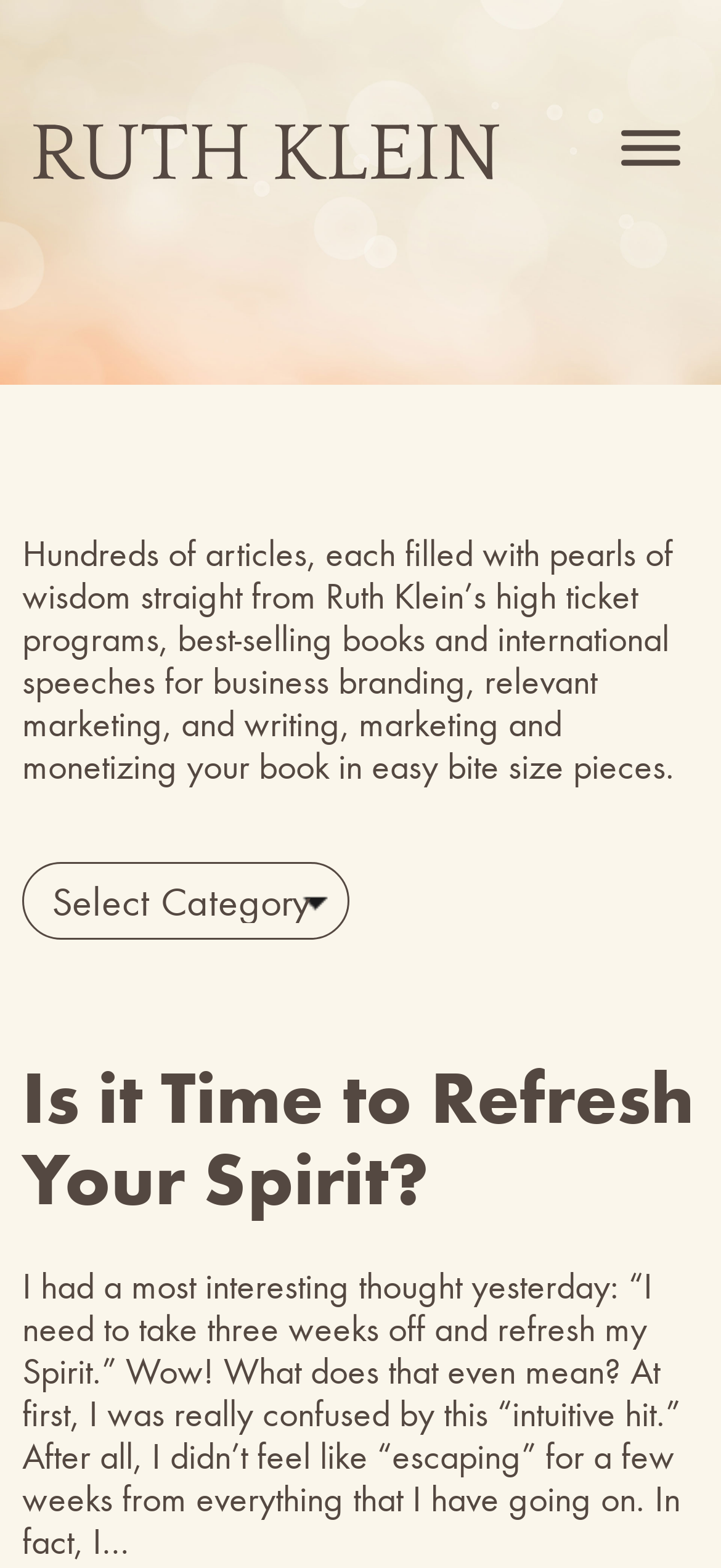From the webpage screenshot, identify the region described by alt="logo". Provide the bounding box coordinates as (top-left x, top-left y, bottom-right x, bottom-right y), with each value being a floating point number between 0 and 1.

[0.046, 0.071, 0.692, 0.118]